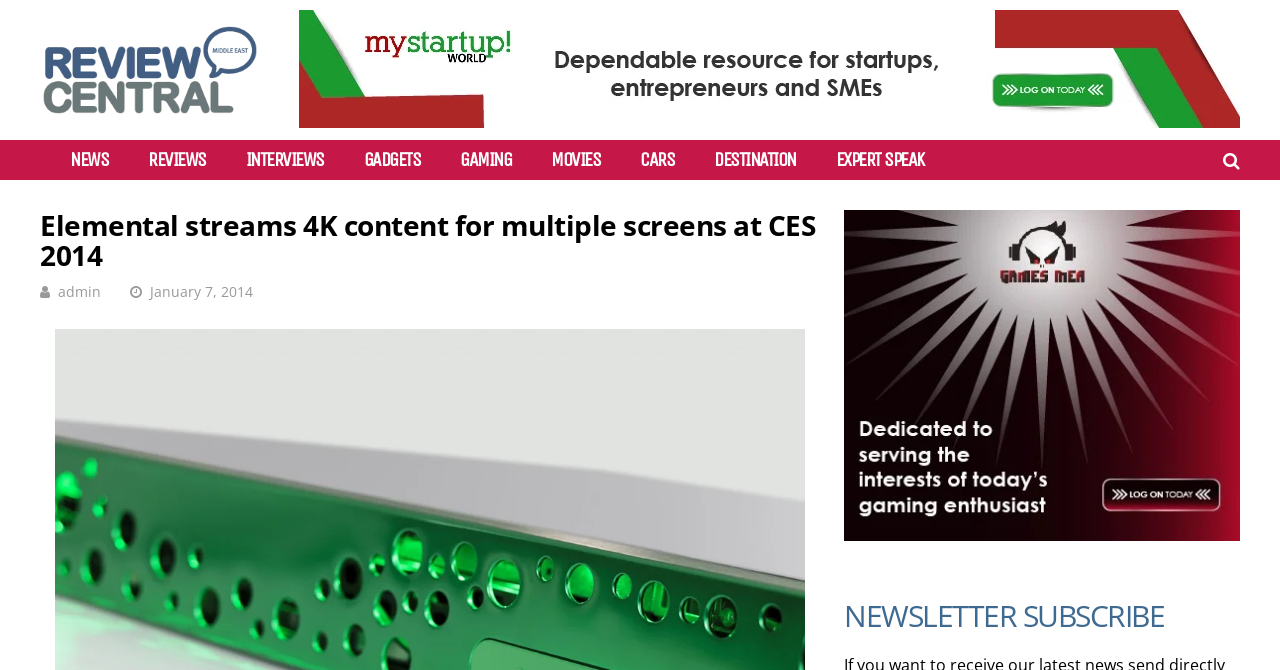Find the bounding box coordinates corresponding to the UI element with the description: "title="Review Central Middle East"". The coordinates should be formatted as [left, top, right, bottom], with values as floats between 0 and 1.

[0.031, 0.167, 0.203, 0.193]